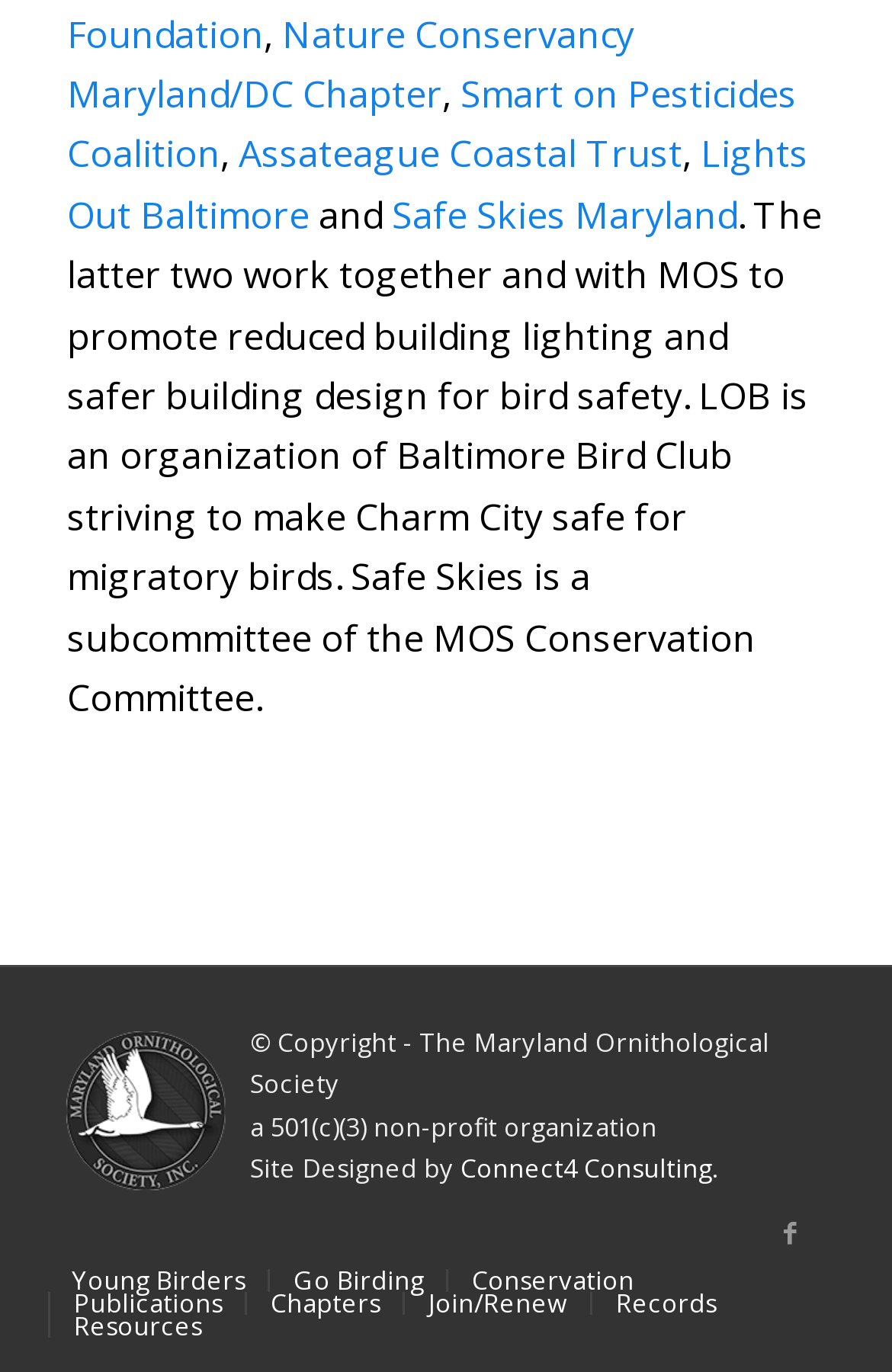How many links are there in the top section?
Use the information from the screenshot to give a comprehensive response to the question.

I counted the number of links in the top section by looking at the links 'Nature Conservancy Maryland/DC Chapter', 'Smart on Pesticides Coalition', 'Assateague Coastal Trust', 'Lights Out Baltimore', and 'Safe Skies Maryland'.